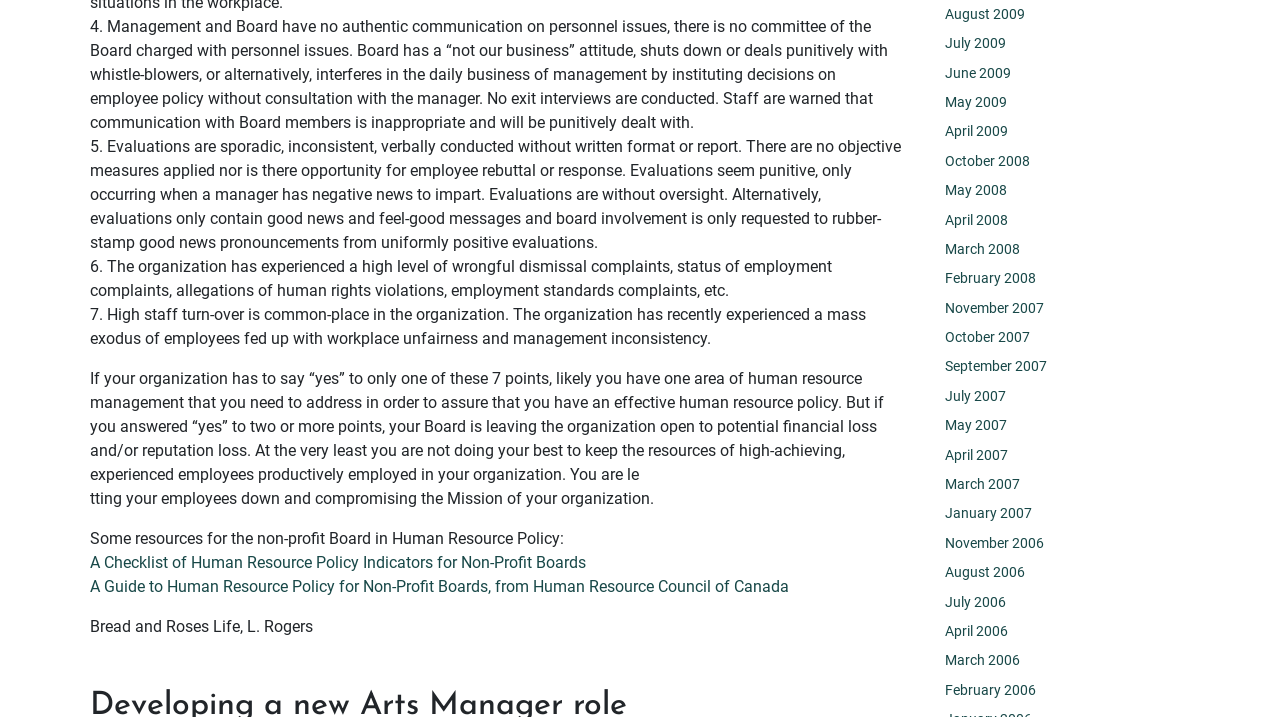Identify the bounding box coordinates for the element you need to click to achieve the following task: "Click the link to view a guide to human resource policy for non-profit boards". Provide the bounding box coordinates as four float numbers between 0 and 1, in the form [left, top, right, bottom].

[0.07, 0.804, 0.616, 0.831]